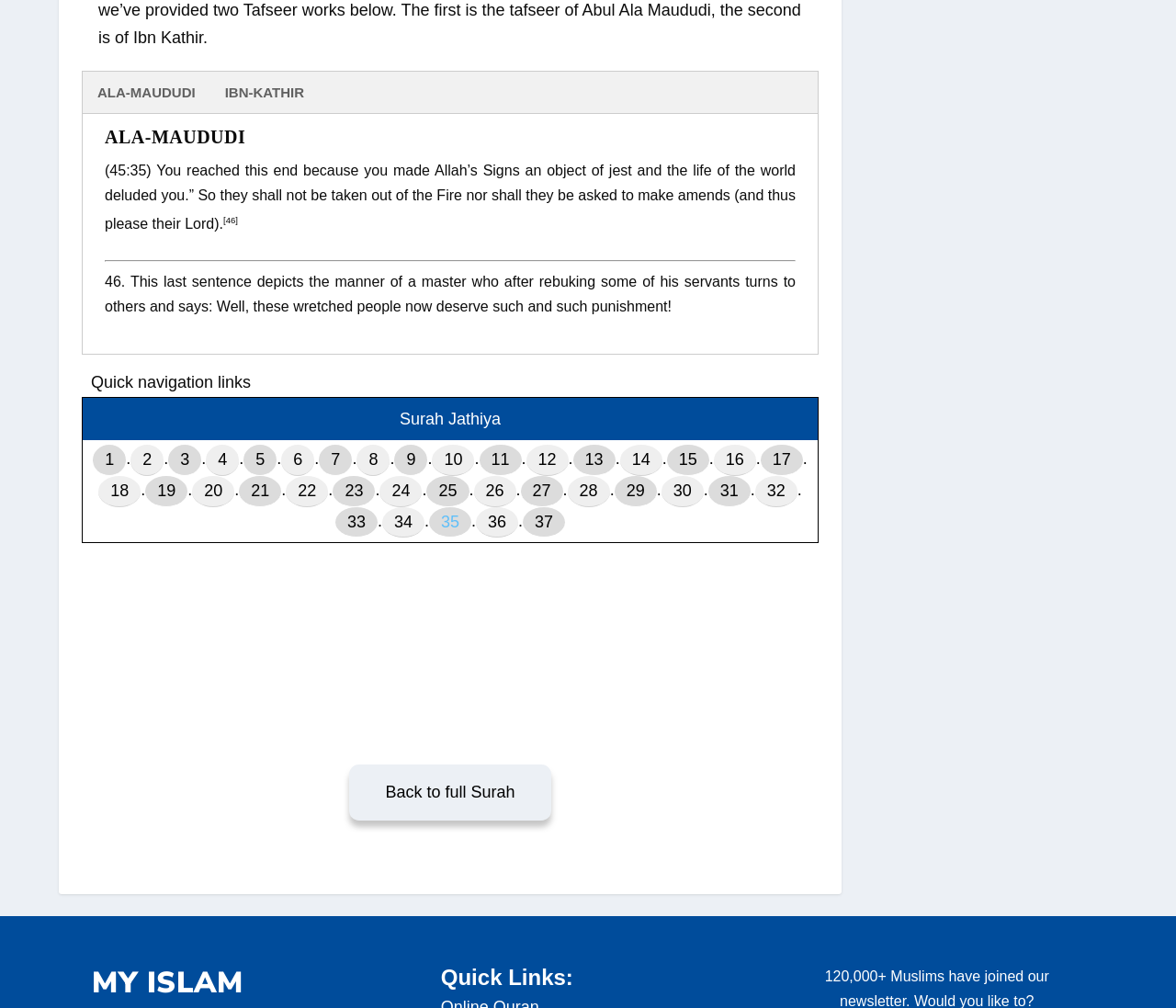Provide the bounding box coordinates of the HTML element described by the text: "Back to full Surah". The coordinates should be in the format [left, top, right, bottom] with values between 0 and 1.

[0.328, 0.777, 0.438, 0.795]